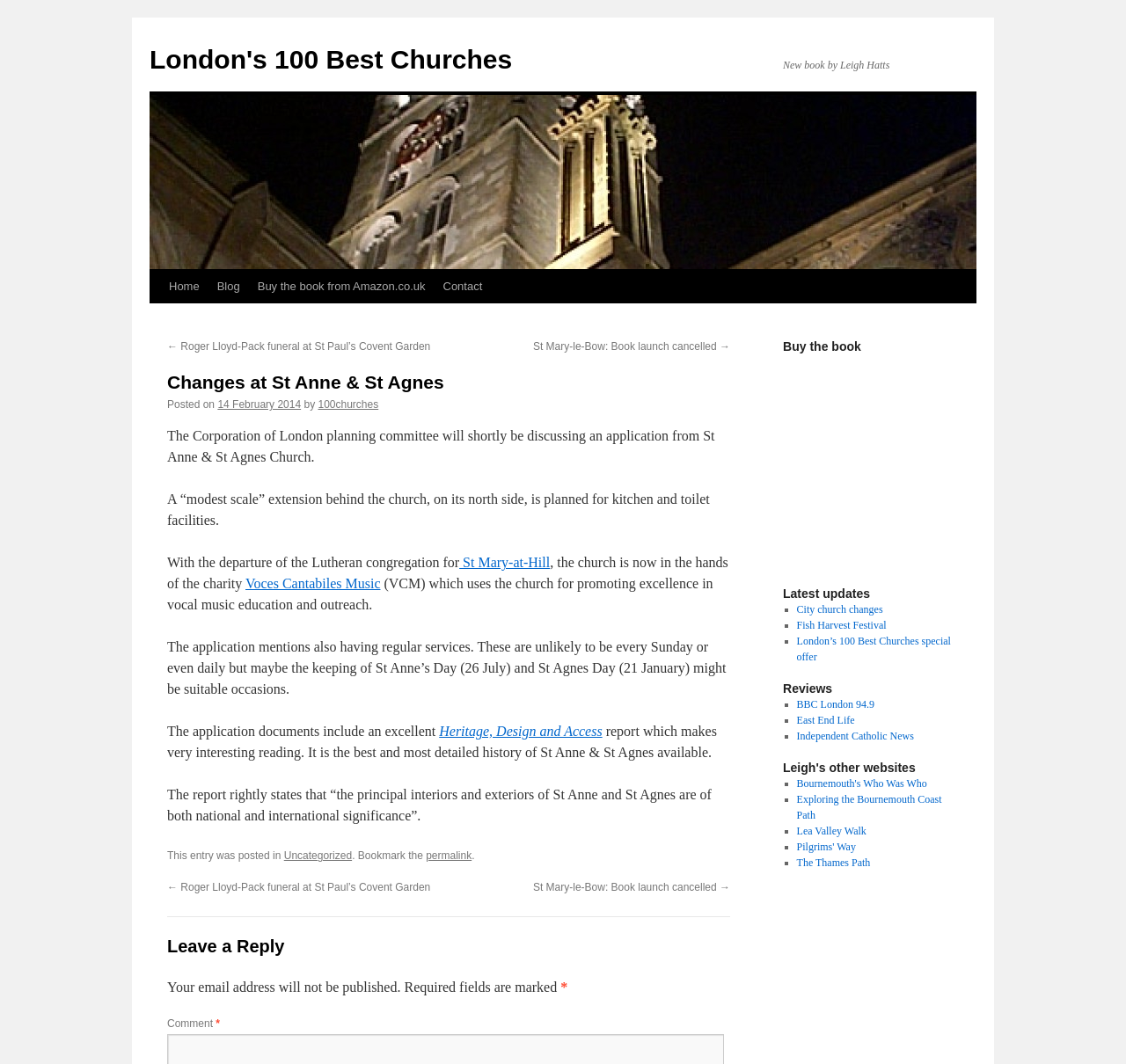Using the information shown in the image, answer the question with as much detail as possible: What is the purpose of the planned extension behind the church?

According to the article, the planned extension behind the church is intended to provide kitchen and toilet facilities.